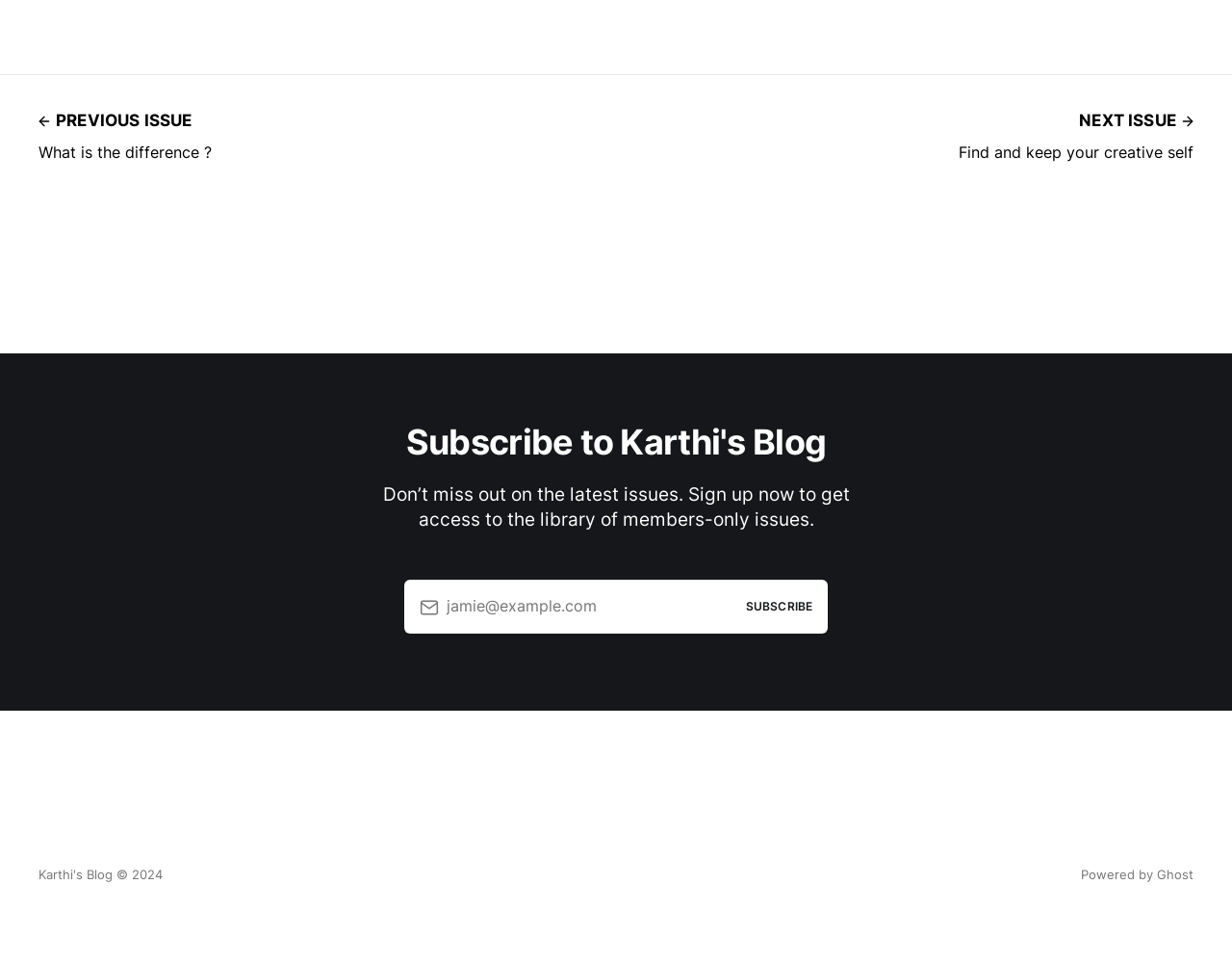Provide a short answer using a single word or phrase for the following question: 
What is the topic of the next issue?

Finding creative self